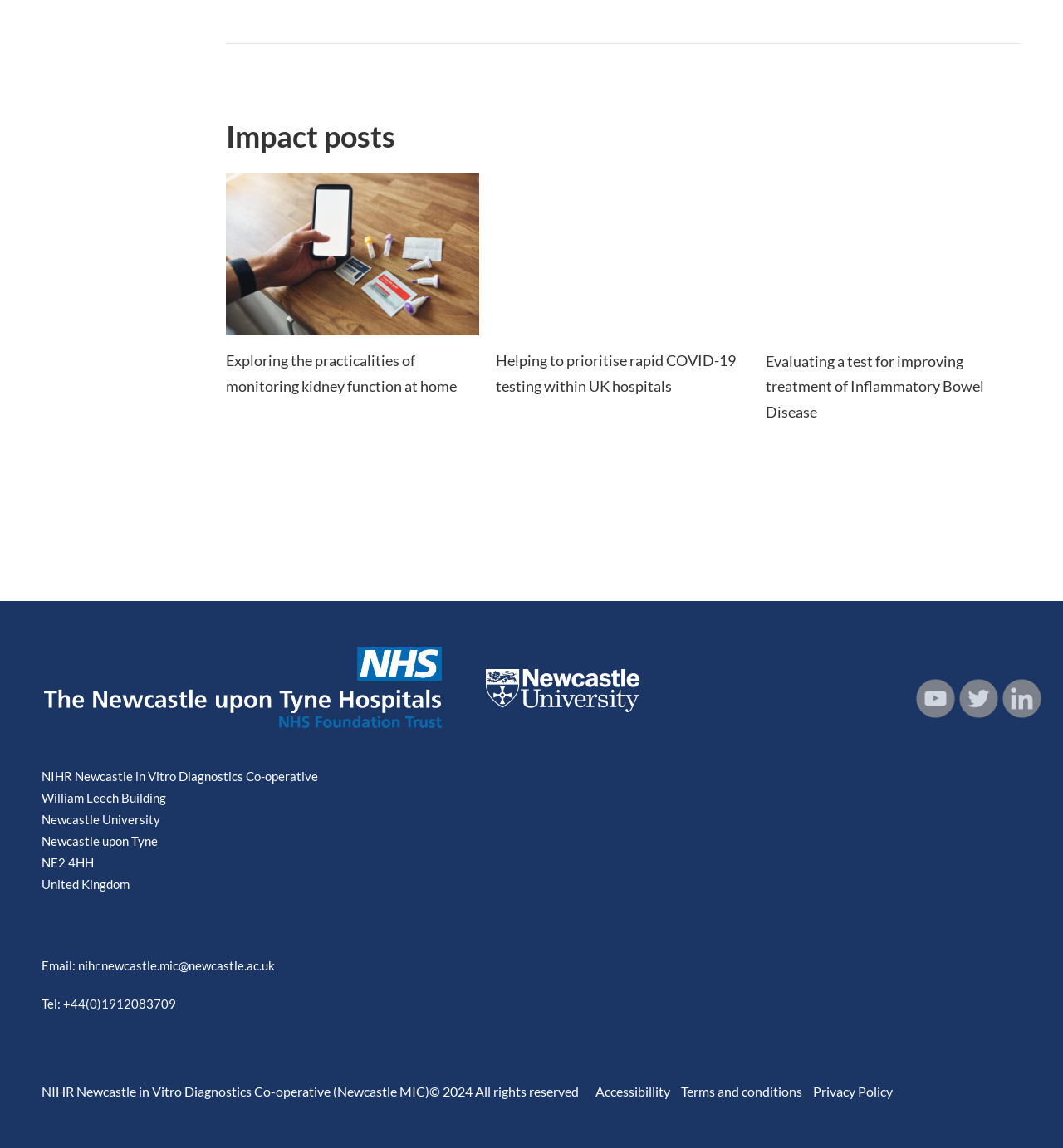Determine the bounding box coordinates of the element's region needed to click to follow the instruction: "Click on the 'NUTH-logo.png' image". Provide these coordinates as four float numbers between 0 and 1, formatted as [left, top, right, bottom].

[0.039, 0.593, 0.455, 0.606]